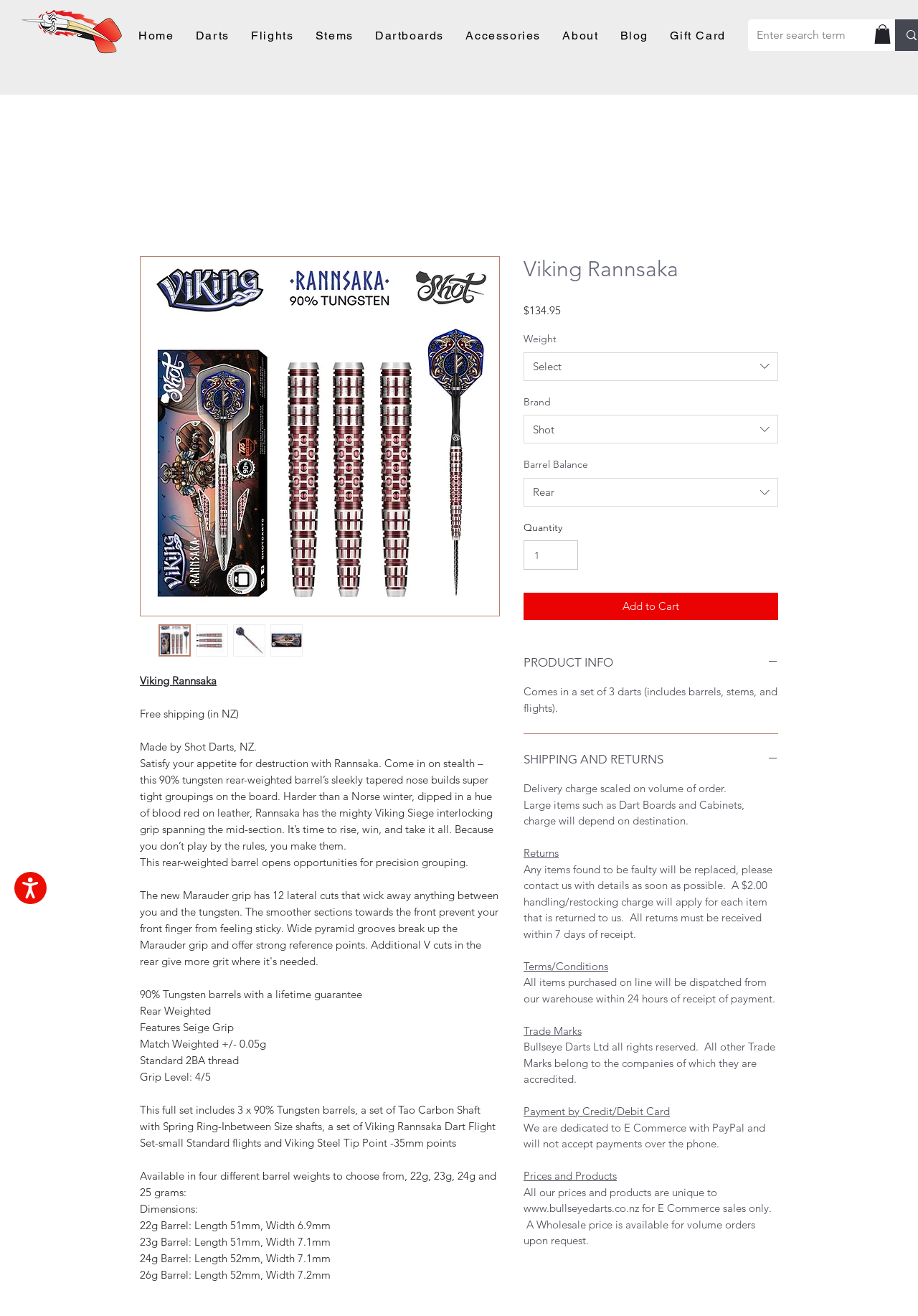Refer to the image and provide an in-depth answer to the question: 
What is the brand of the dart set?

The brand of the dart set can be found in the 'Brand' section, which is a listbox with a single option 'Shot'.